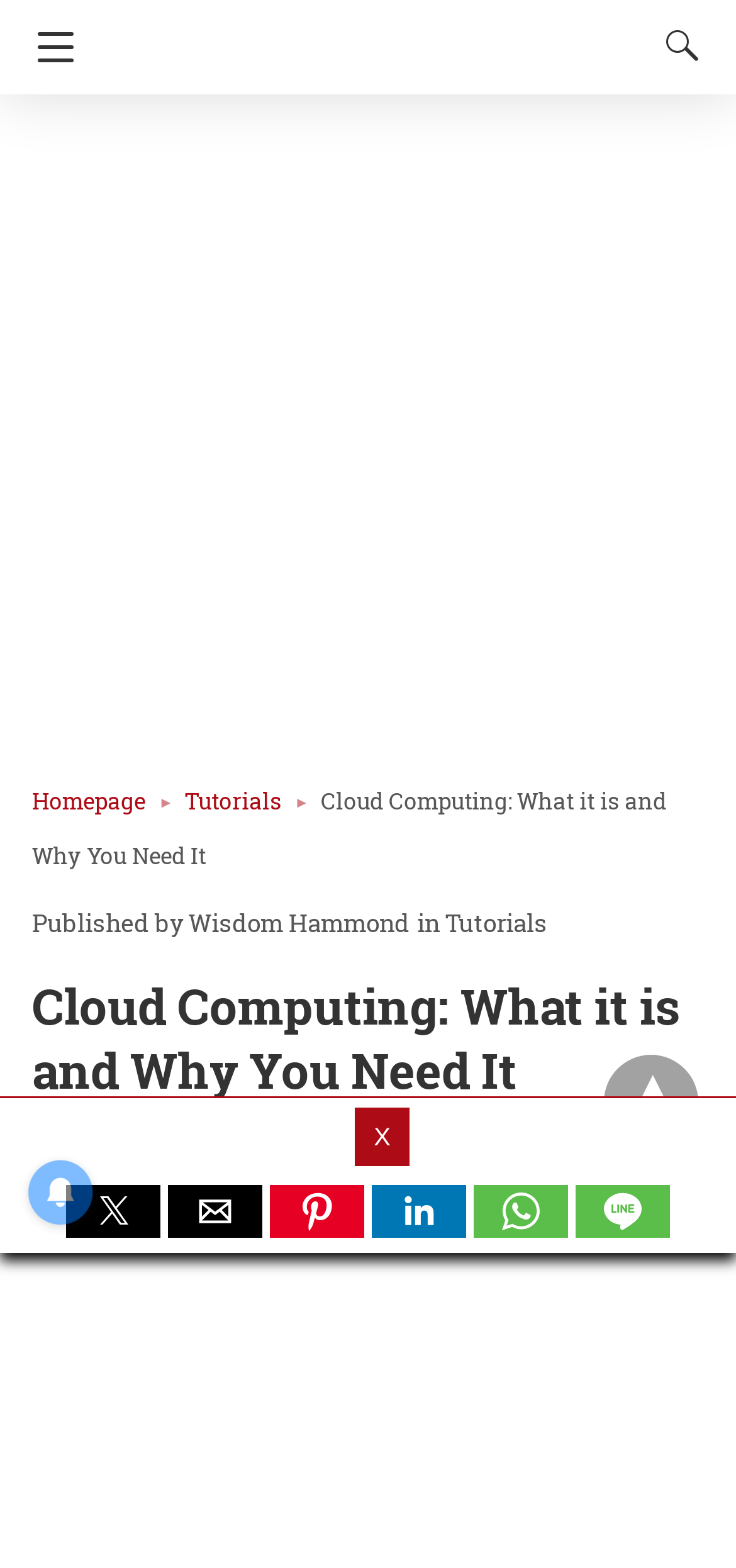Indicate the bounding box coordinates of the element that must be clicked to execute the instruction: "Click the X button". The coordinates should be given as four float numbers between 0 and 1, i.e., [left, top, right, bottom].

[0.482, 0.706, 0.556, 0.744]